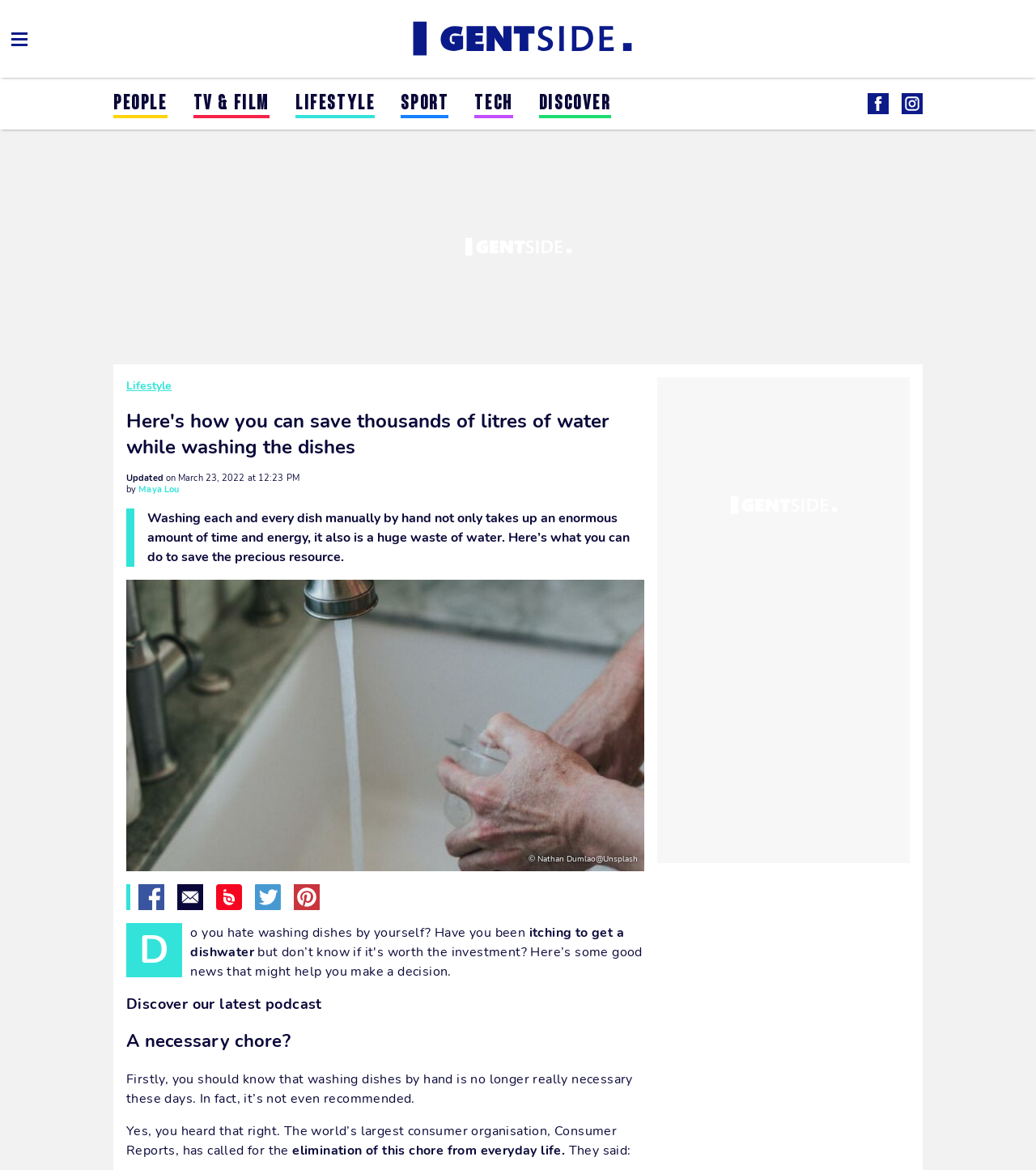Please specify the bounding box coordinates of the area that should be clicked to accomplish the following instruction: "Discover the latest podcast". The coordinates should consist of four float numbers between 0 and 1, i.e., [left, top, right, bottom].

[0.122, 0.85, 0.311, 0.866]